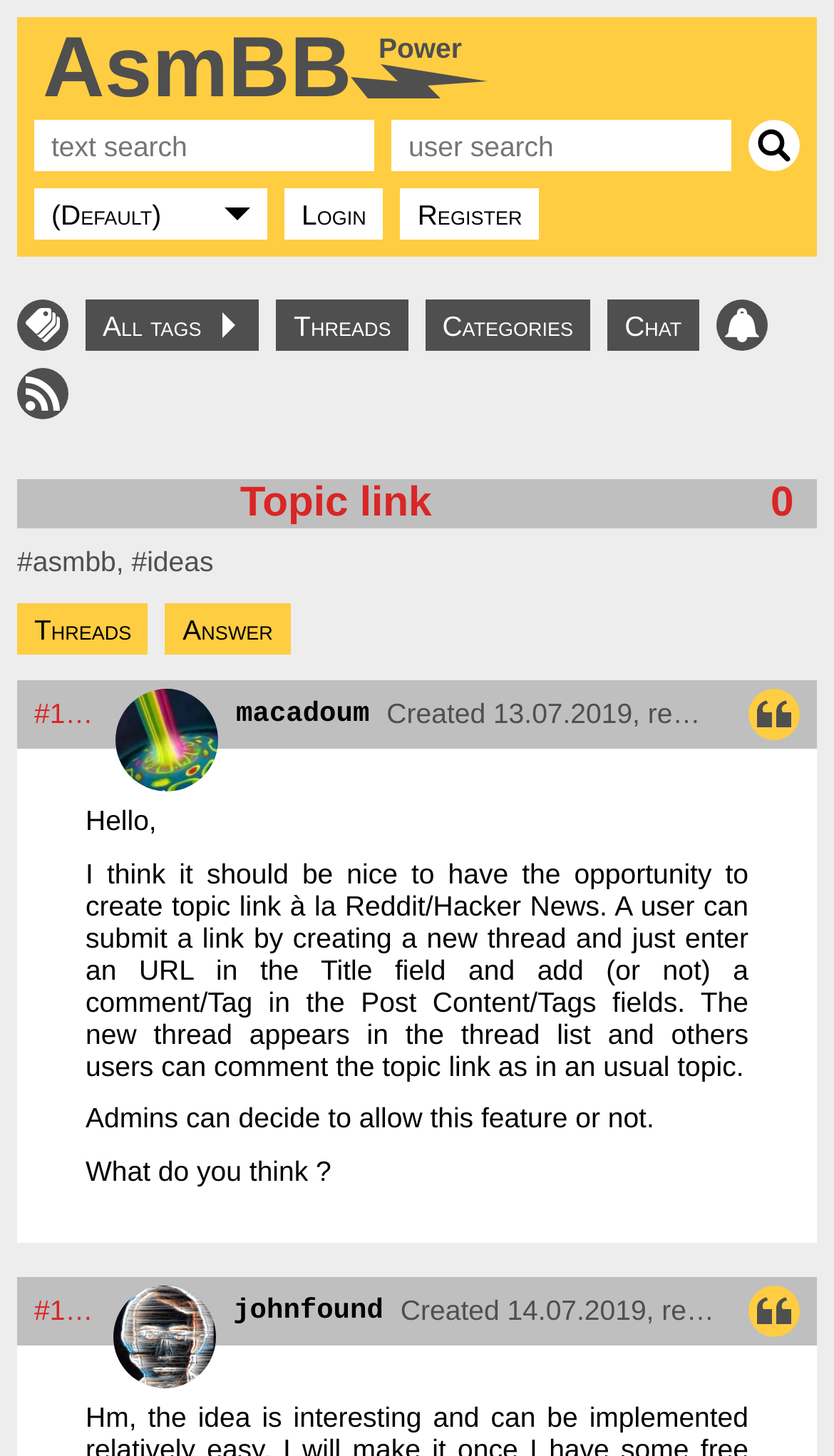Please answer the following question using a single word or phrase: 
How many links are there in the thread list?

5